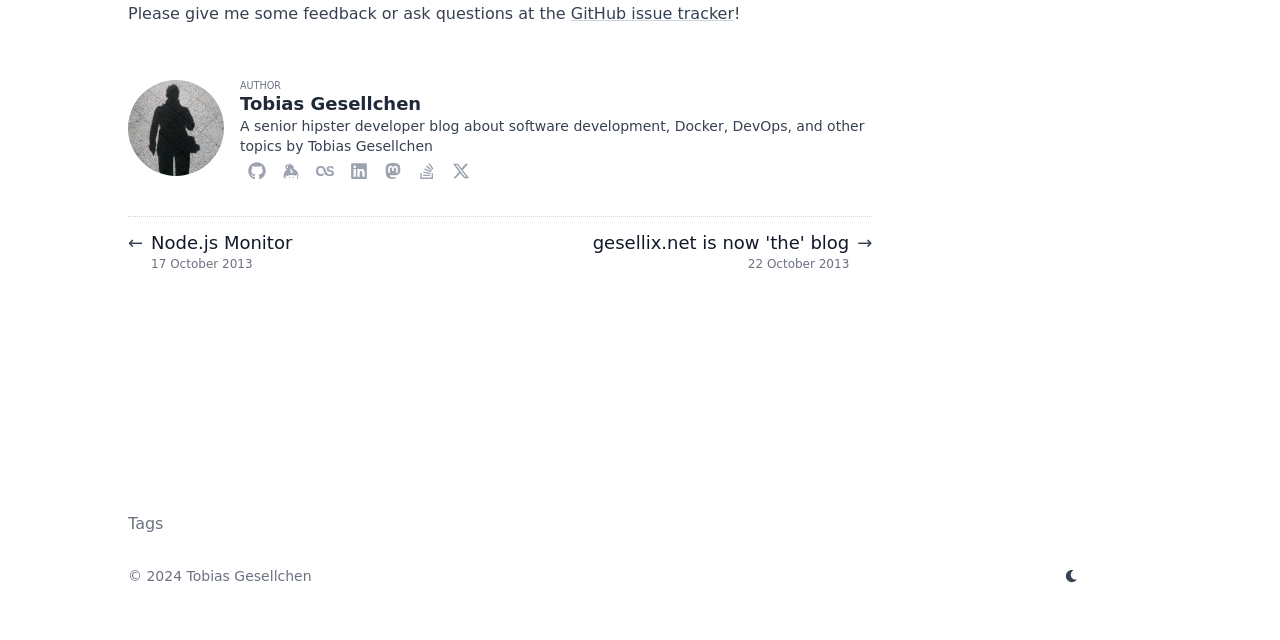Determine the bounding box coordinates (top-left x, top-left y, bottom-right x, bottom-right y) of the UI element described in the following text: GitHub issue tracker

[0.446, 0.006, 0.573, 0.036]